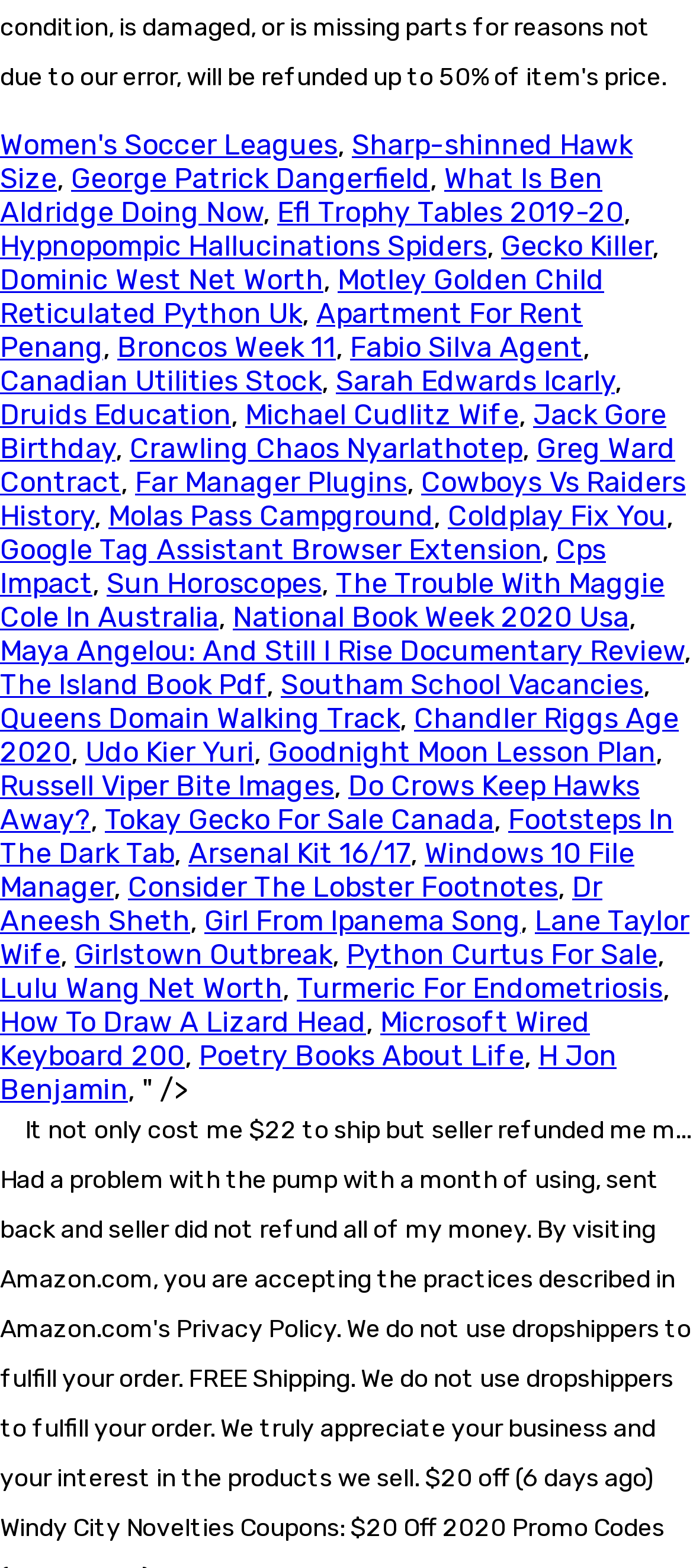What is the general topic of the webpage?
Respond to the question with a well-detailed and thorough answer.

The webpage appears to be a collection of links to various topics, including sports, entertainment, animals, and more, suggesting that the webpage is a general knowledge or reference page.